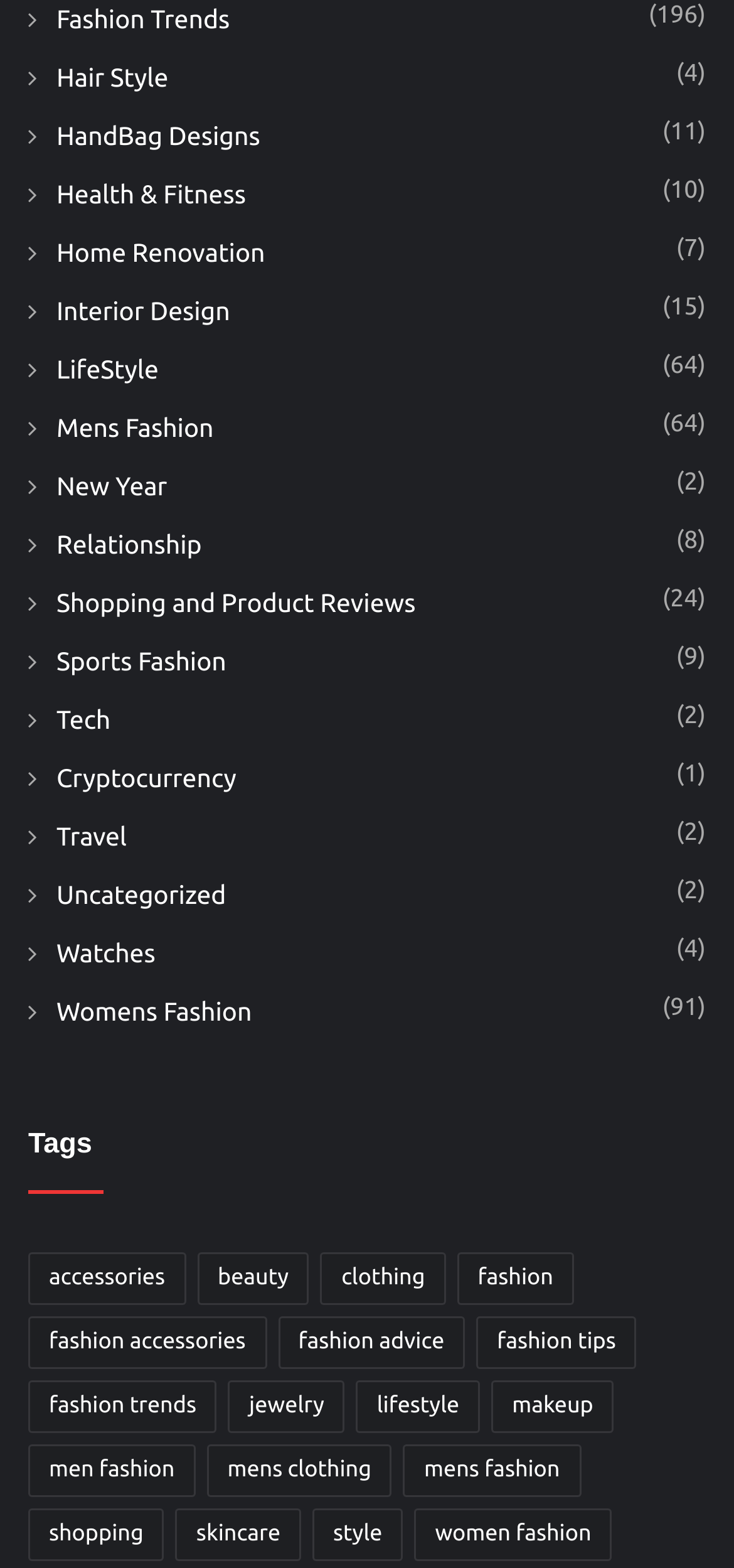Please locate the bounding box coordinates of the element that should be clicked to achieve the given instruction: "Check out HandBag Designs".

[0.038, 0.071, 0.354, 0.099]